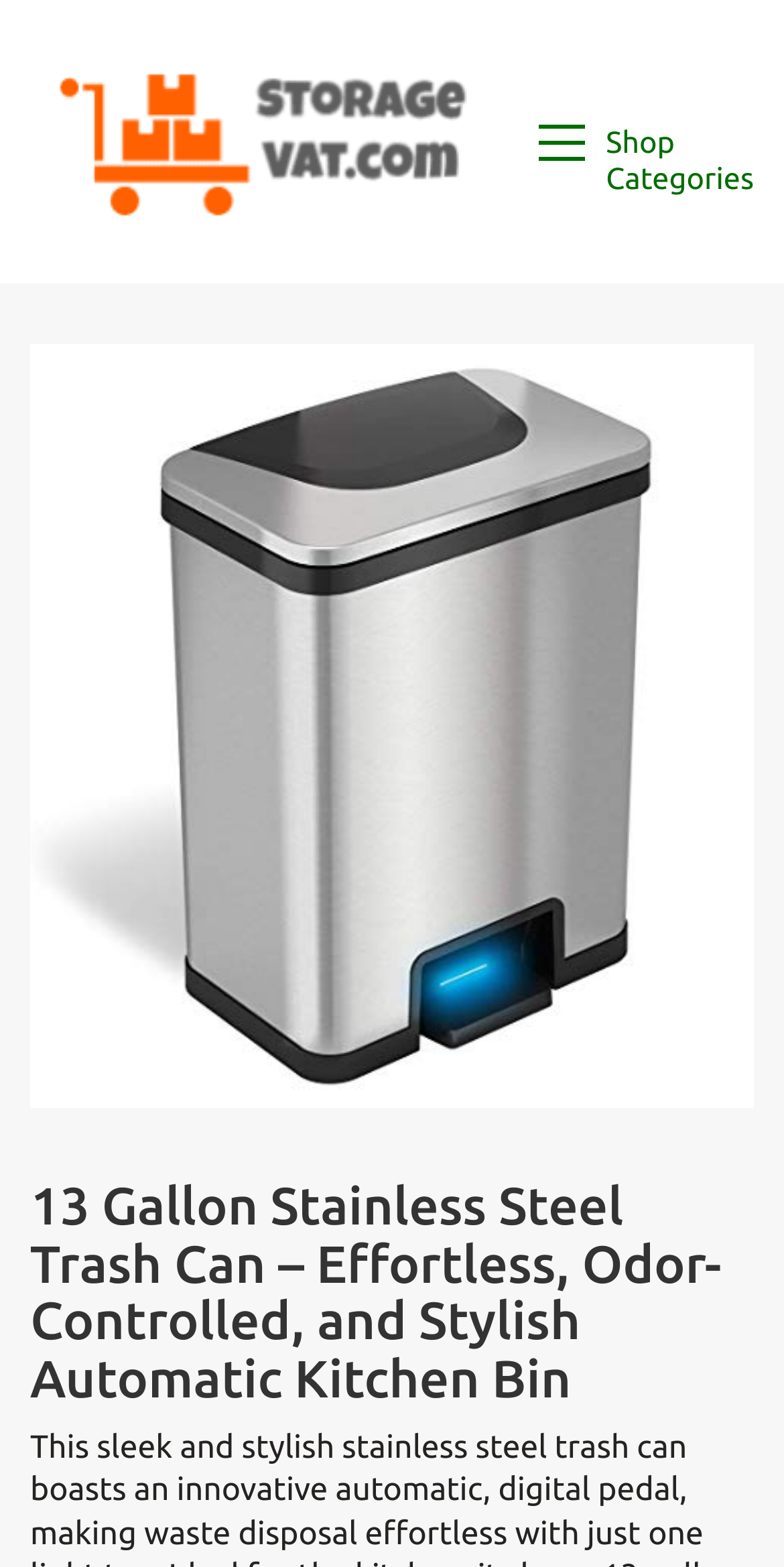Please give a succinct answer using a single word or phrase:
What is the capacity of the trash can?

13 Gallon